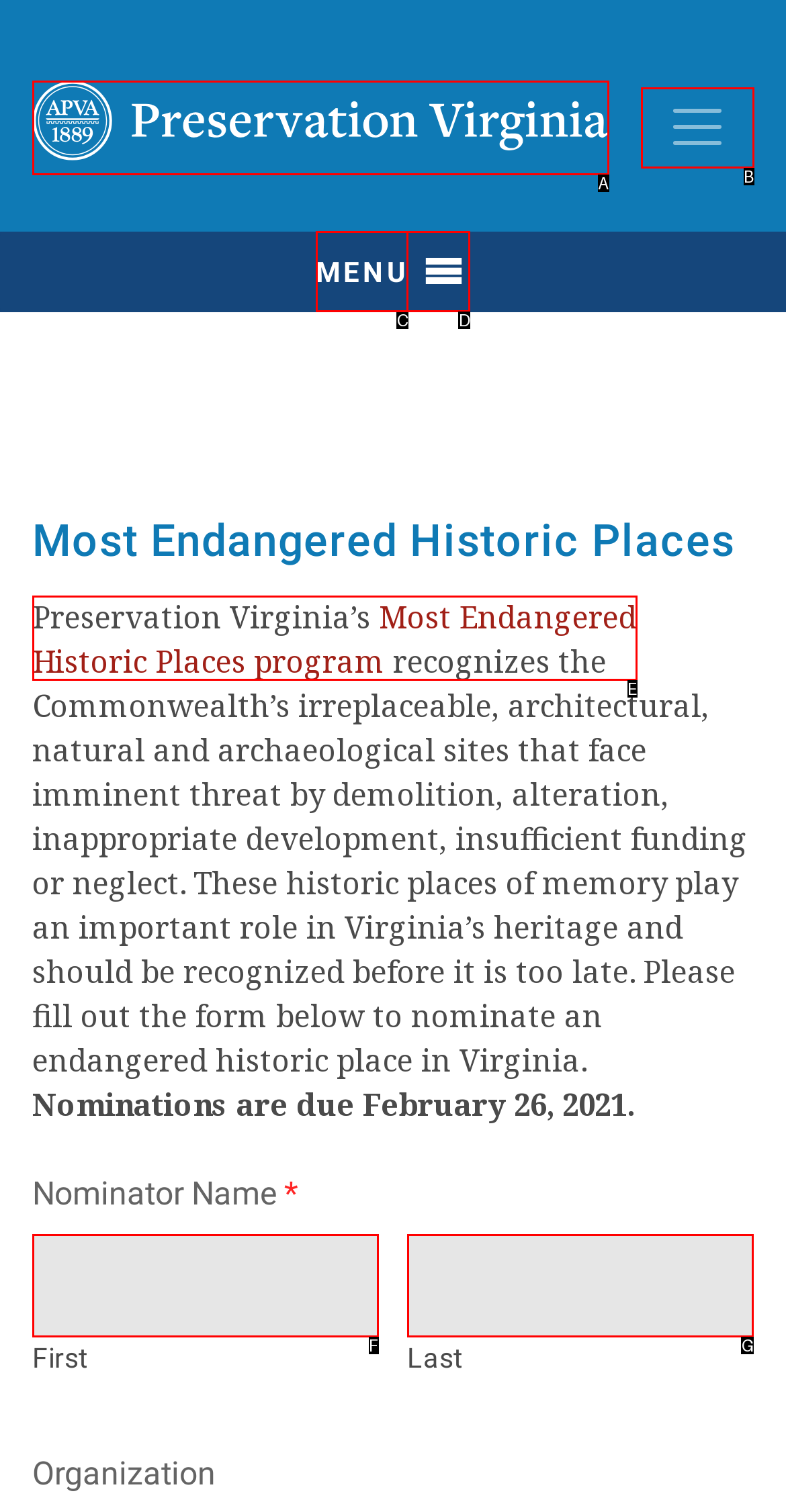Select the letter from the given choices that aligns best with the description: Most Endangered Historic Places program. Reply with the specific letter only.

E